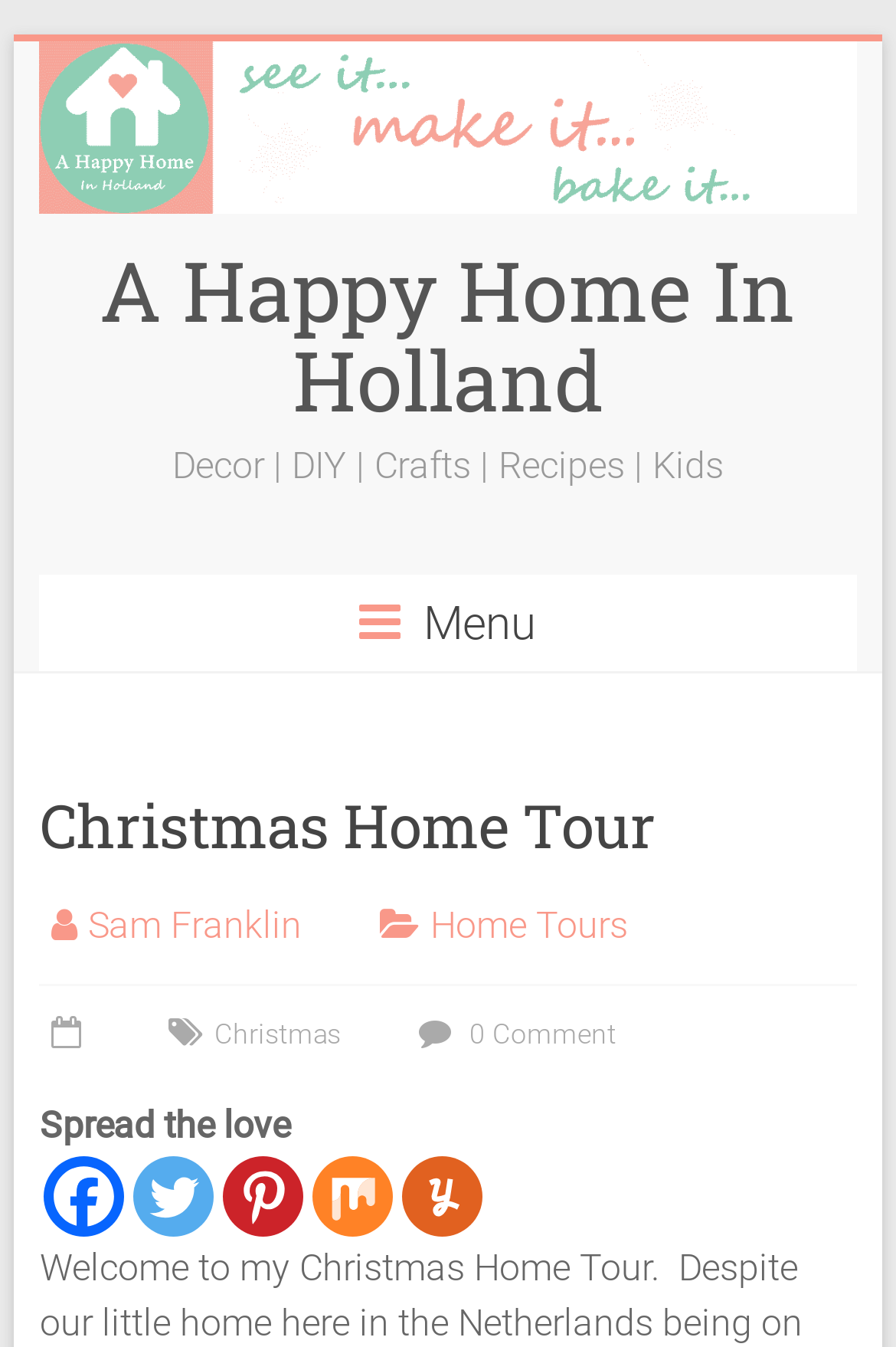From the details in the image, provide a thorough response to the question: What is the category of the blog post?

I looked at the link elements in the menu section of the webpage and found a link with the text 'Christmas'. This suggests that the current blog post is categorized under Christmas.